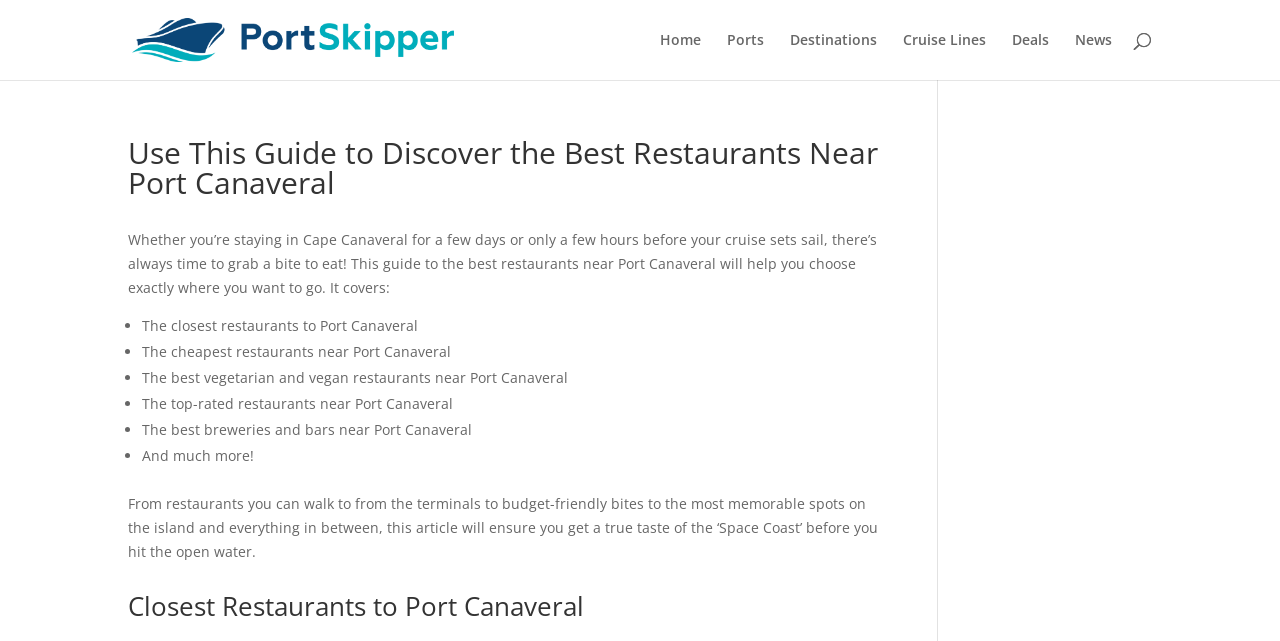Give a succinct answer to this question in a single word or phrase: 
What is the target audience of this guide?

Cruise passengers